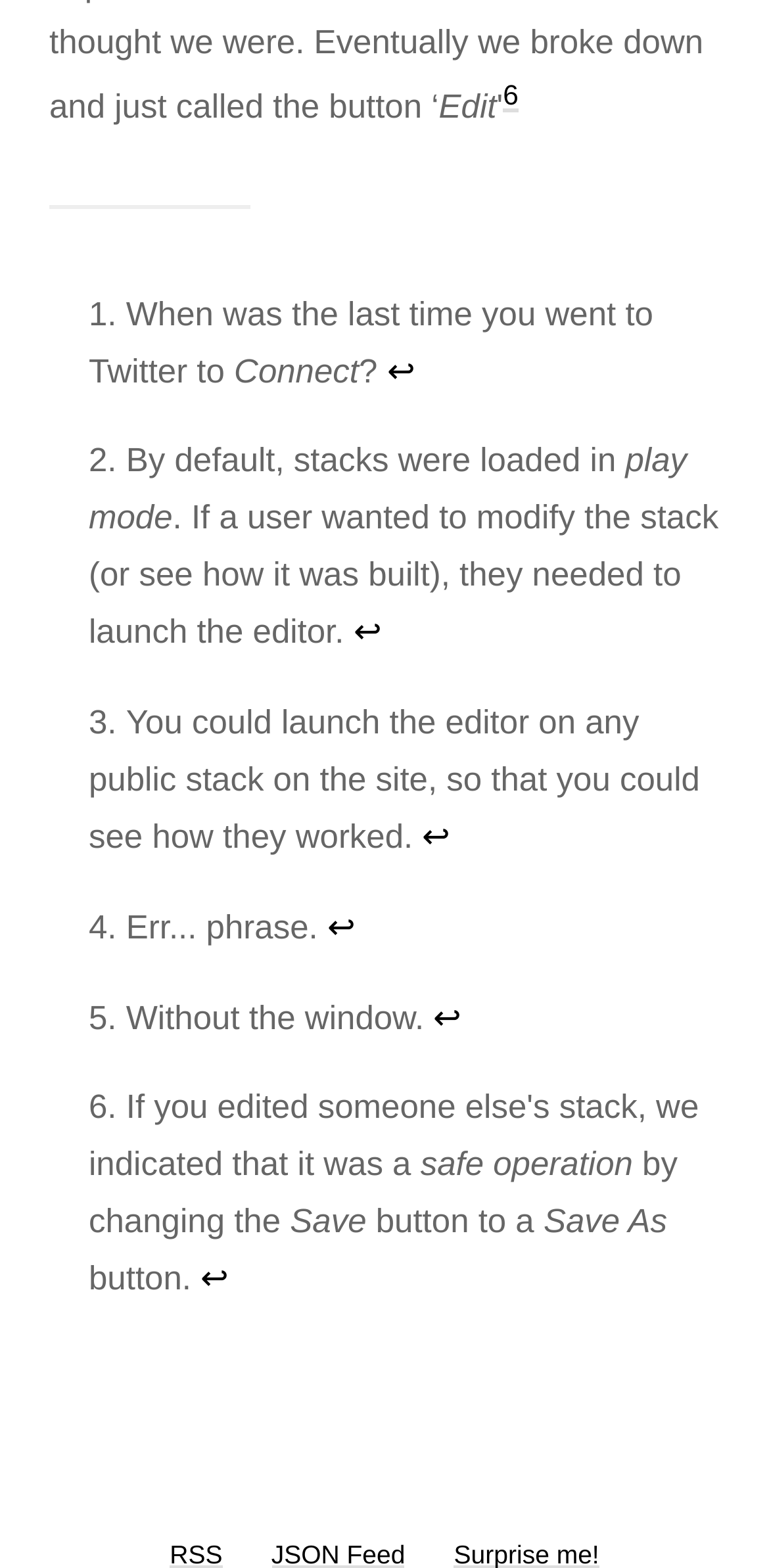What is the purpose of the '↩' links?
Answer the question with a single word or phrase derived from the image.

To connect or go back